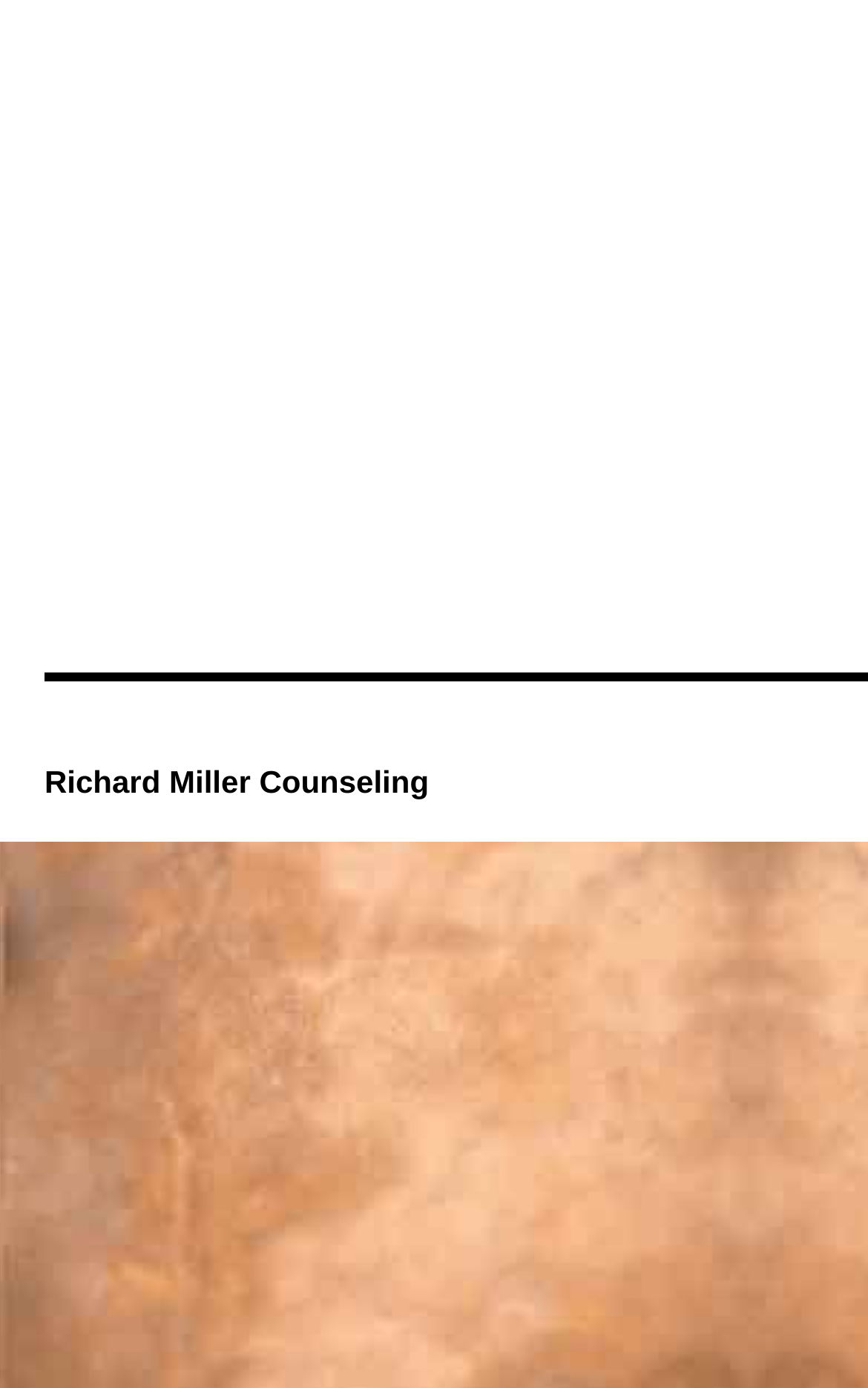Given the description Richard Miller Counseling, predict the bounding box coordinates of the UI element. Ensure the coordinates are in the format (top-left x, top-left y, bottom-right x, bottom-right y) and all values are between 0 and 1.

[0.051, 0.55, 0.494, 0.576]